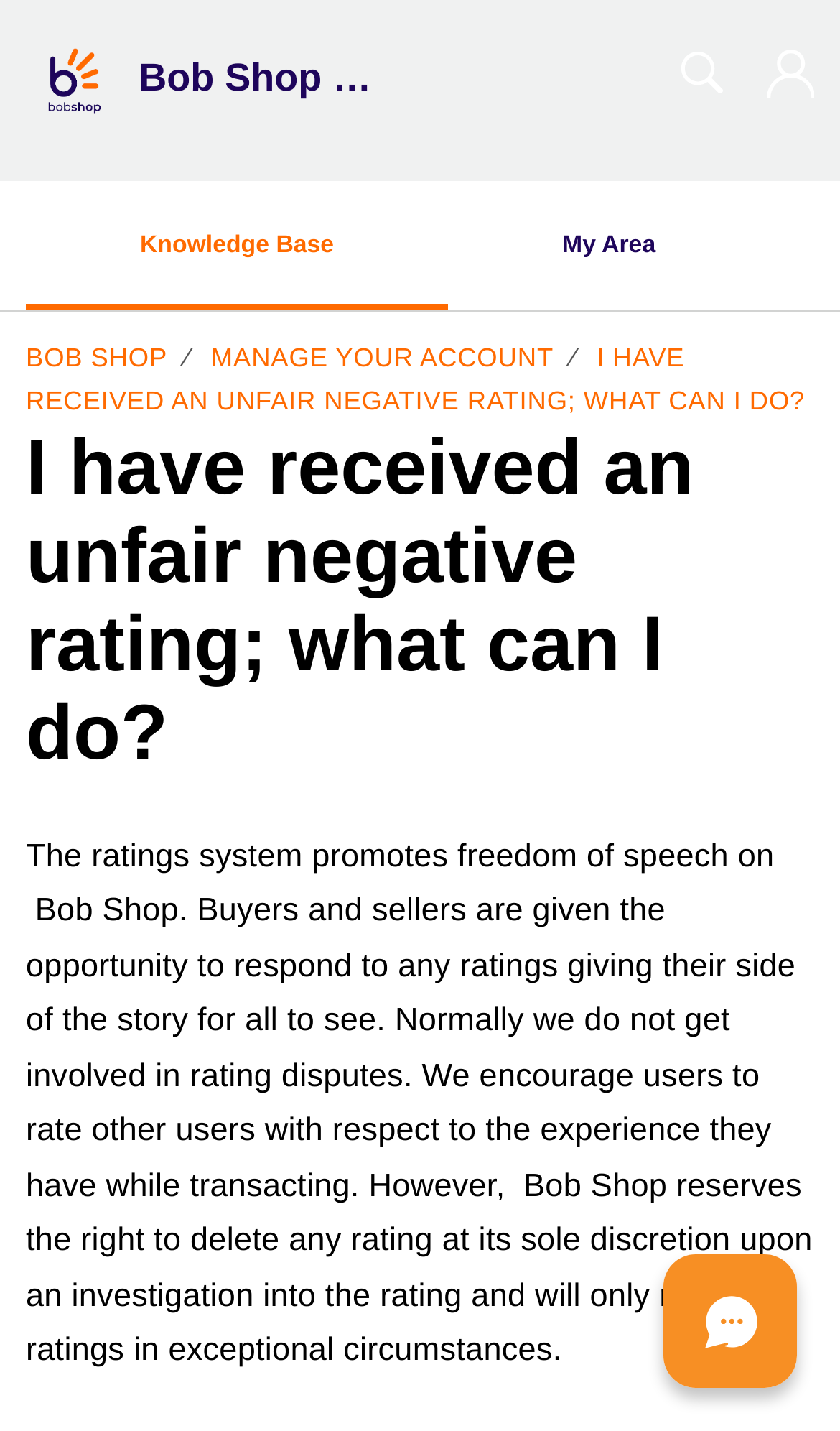Analyze the image and deliver a detailed answer to the question: What is the name of the support page?

I determined the answer by looking at the top-left corner of the webpage, where I found the image and link with the text 'Bob Shop Support'.